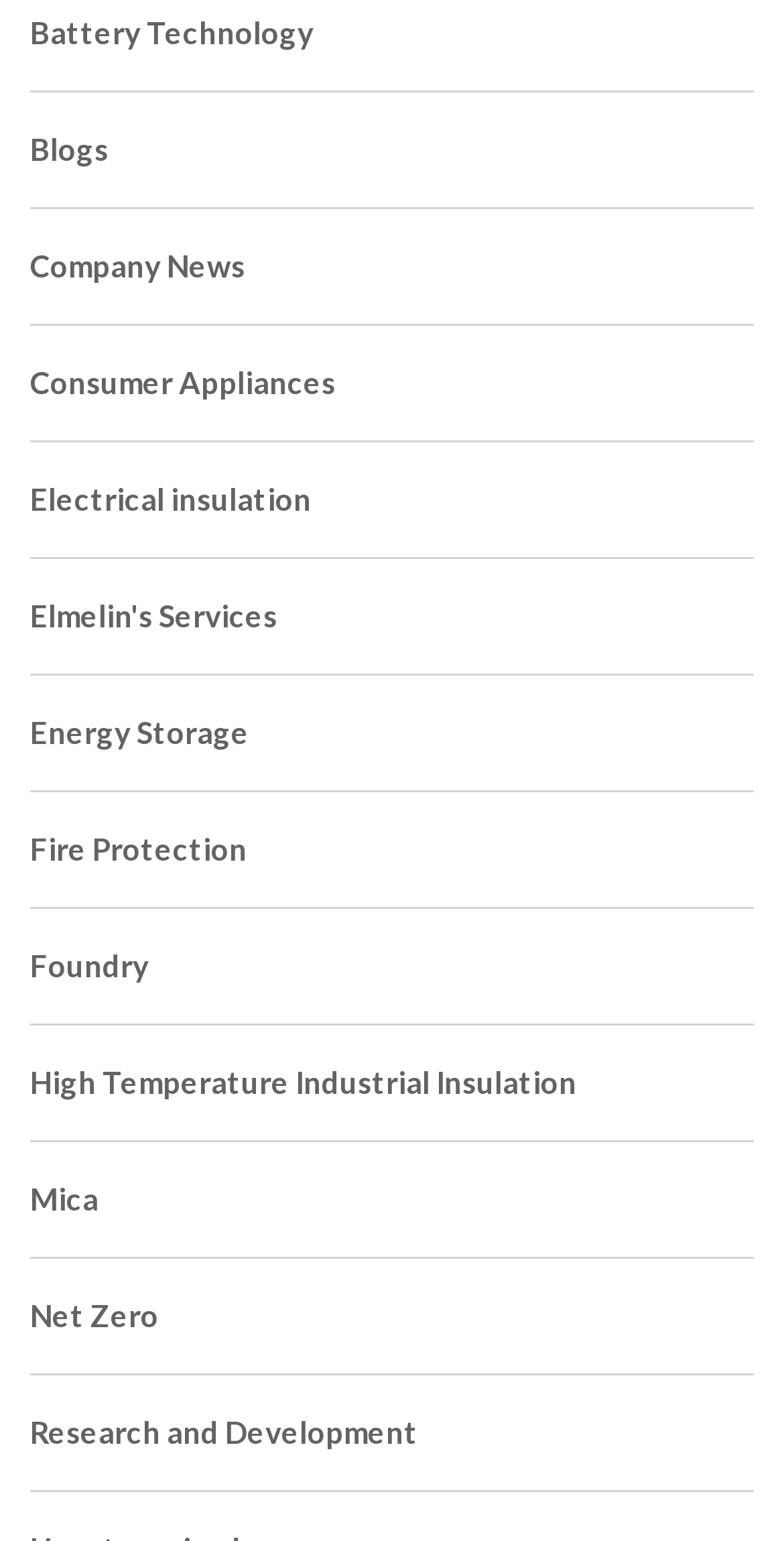Provide a one-word or one-phrase answer to the question:
What is the last link on the webpage?

Research and Development